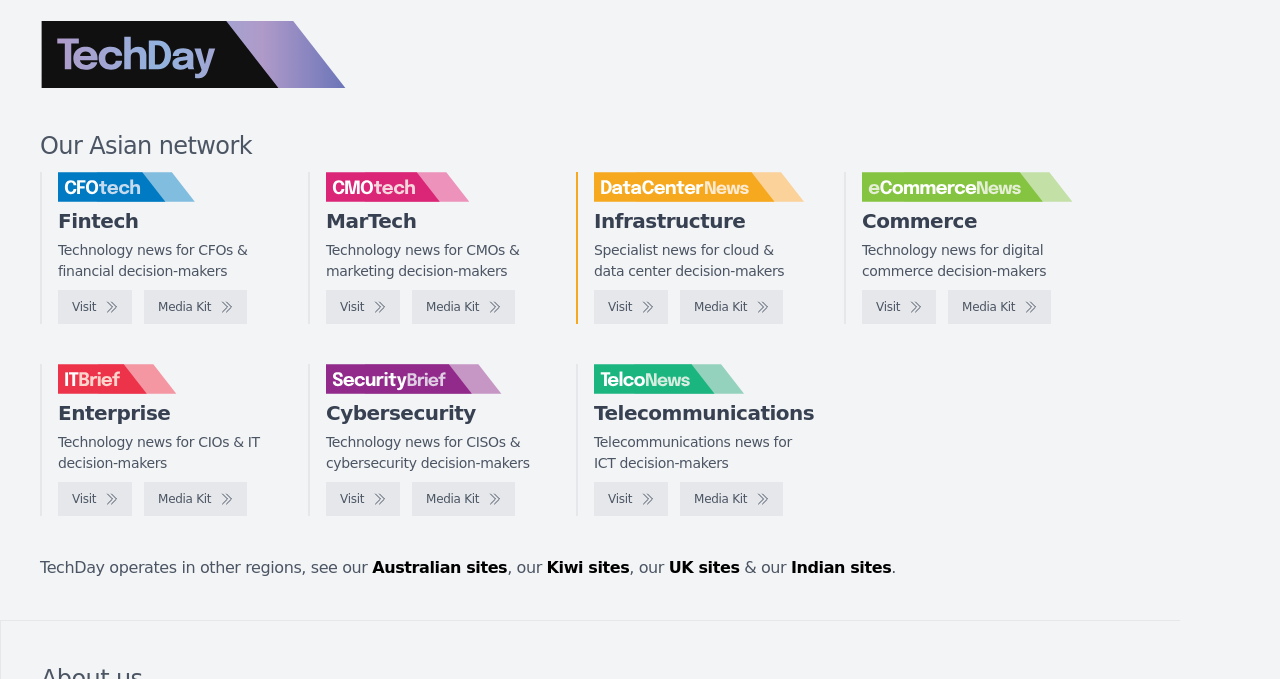Given the webpage screenshot and the description, determine the bounding box coordinates (top-left x, top-left y, bottom-right x, bottom-right y) that define the location of the UI element matching this description: Media Kit

[0.322, 0.427, 0.402, 0.477]